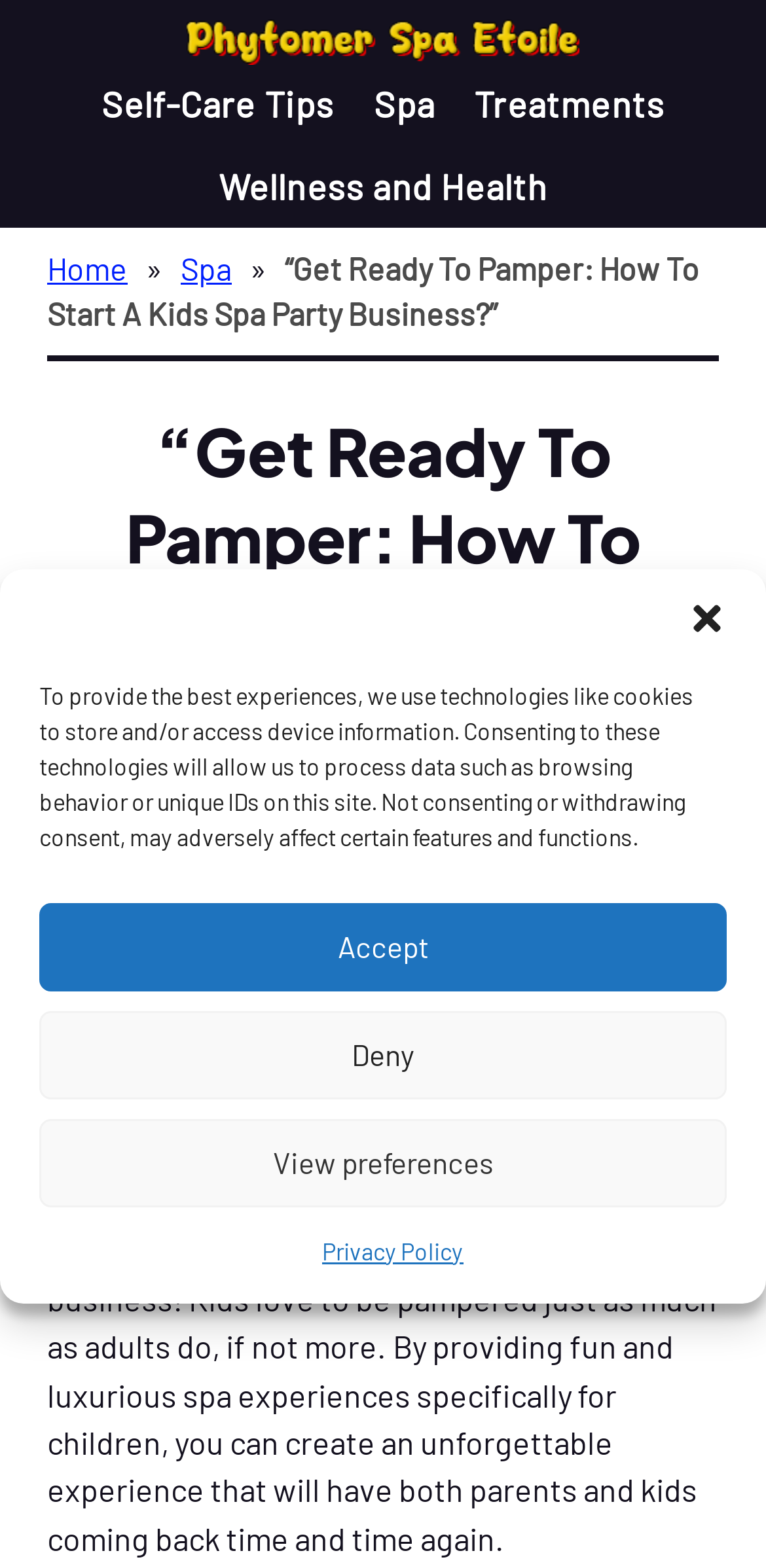Identify the bounding box coordinates for the region to click in order to carry out this instruction: "Go to the 'Self-Care Tips' page". Provide the coordinates using four float numbers between 0 and 1, formatted as [left, top, right, bottom].

[0.132, 0.054, 0.436, 0.081]